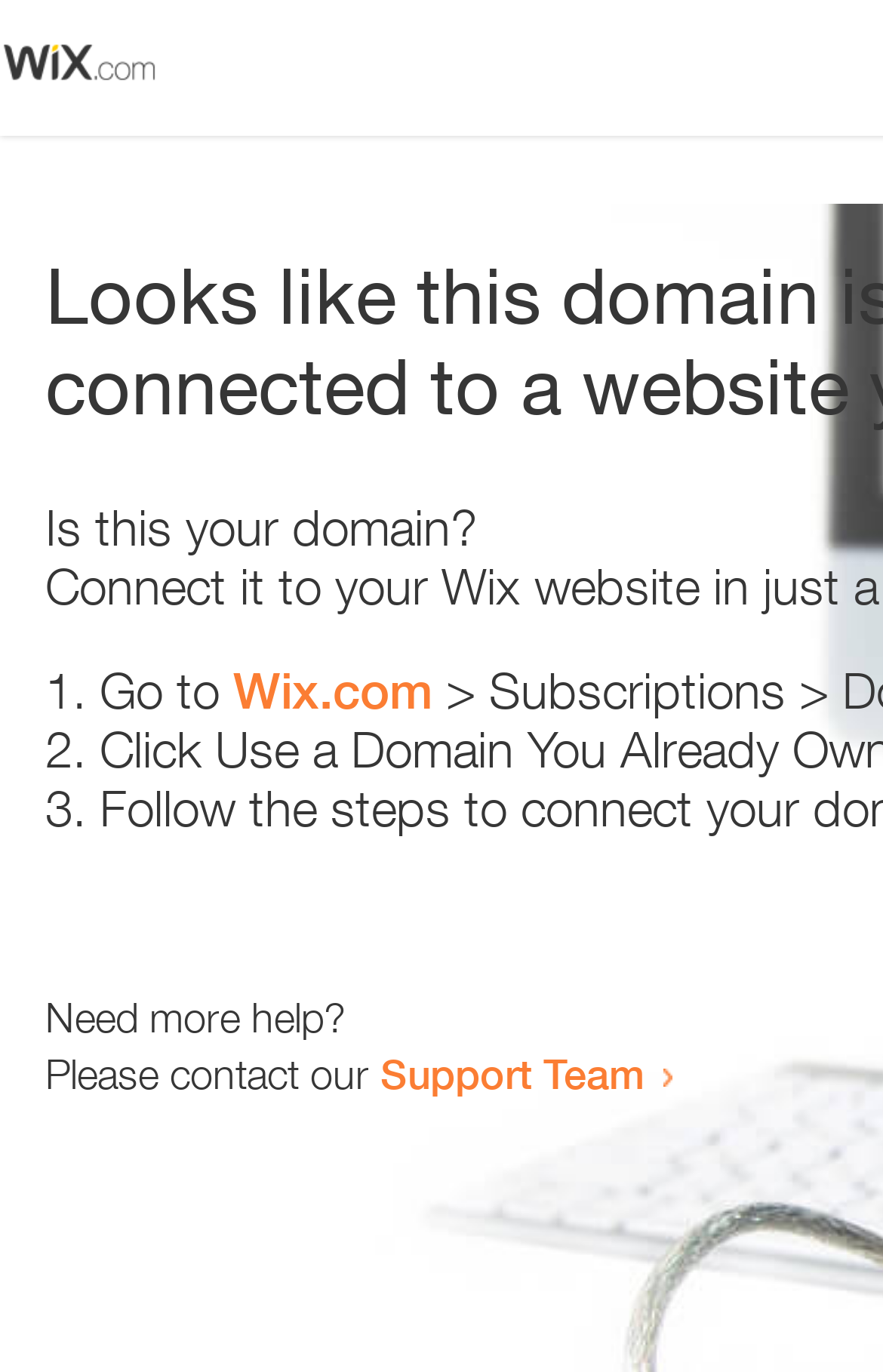Determine the bounding box for the UI element as described: "Wix.com". The coordinates should be represented as four float numbers between 0 and 1, formatted as [left, top, right, bottom].

[0.264, 0.482, 0.49, 0.525]